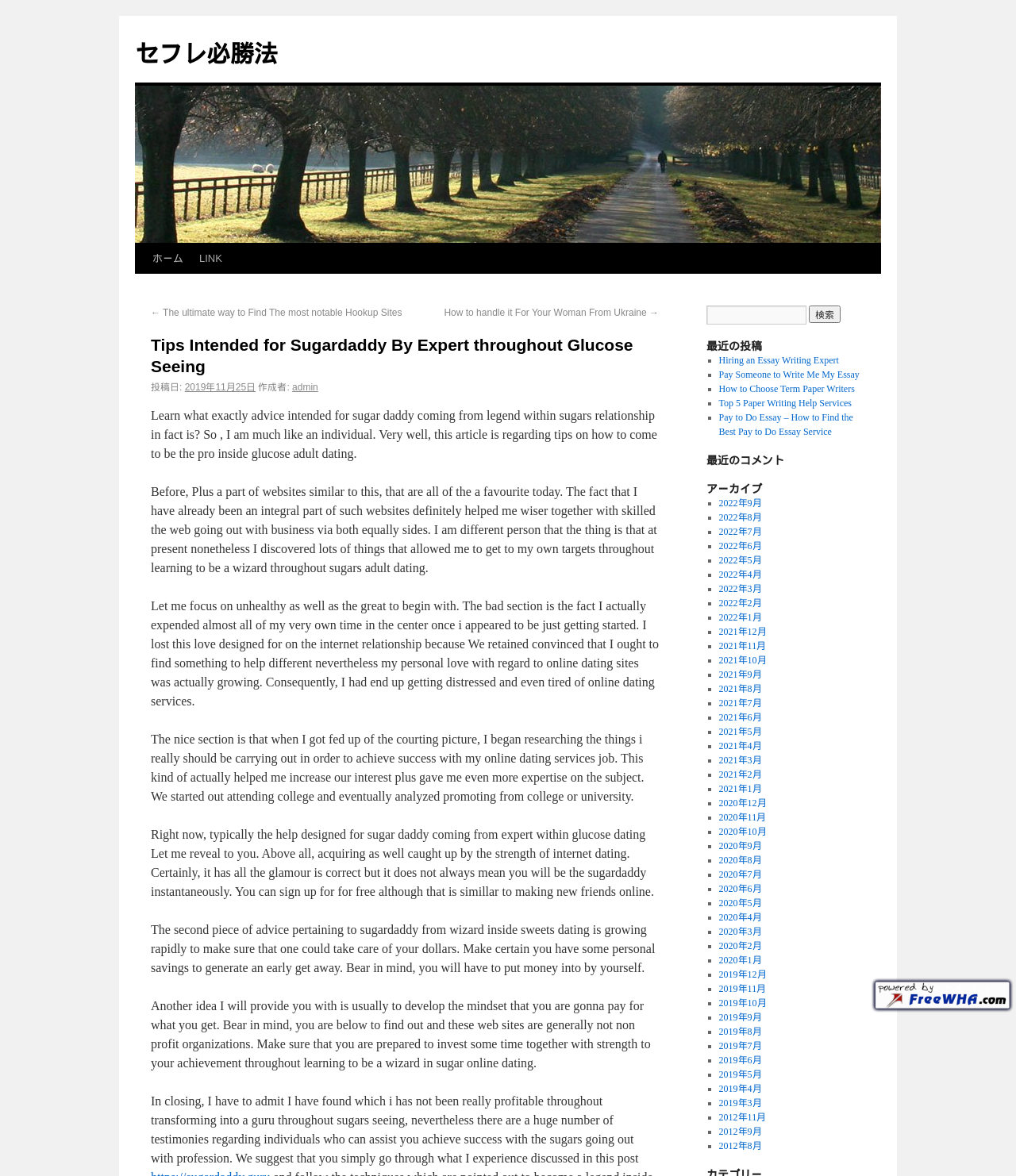Please extract and provide the main headline of the webpage.

Tips Intended for Sugardaddy By Expert throughout Glucose Seeing